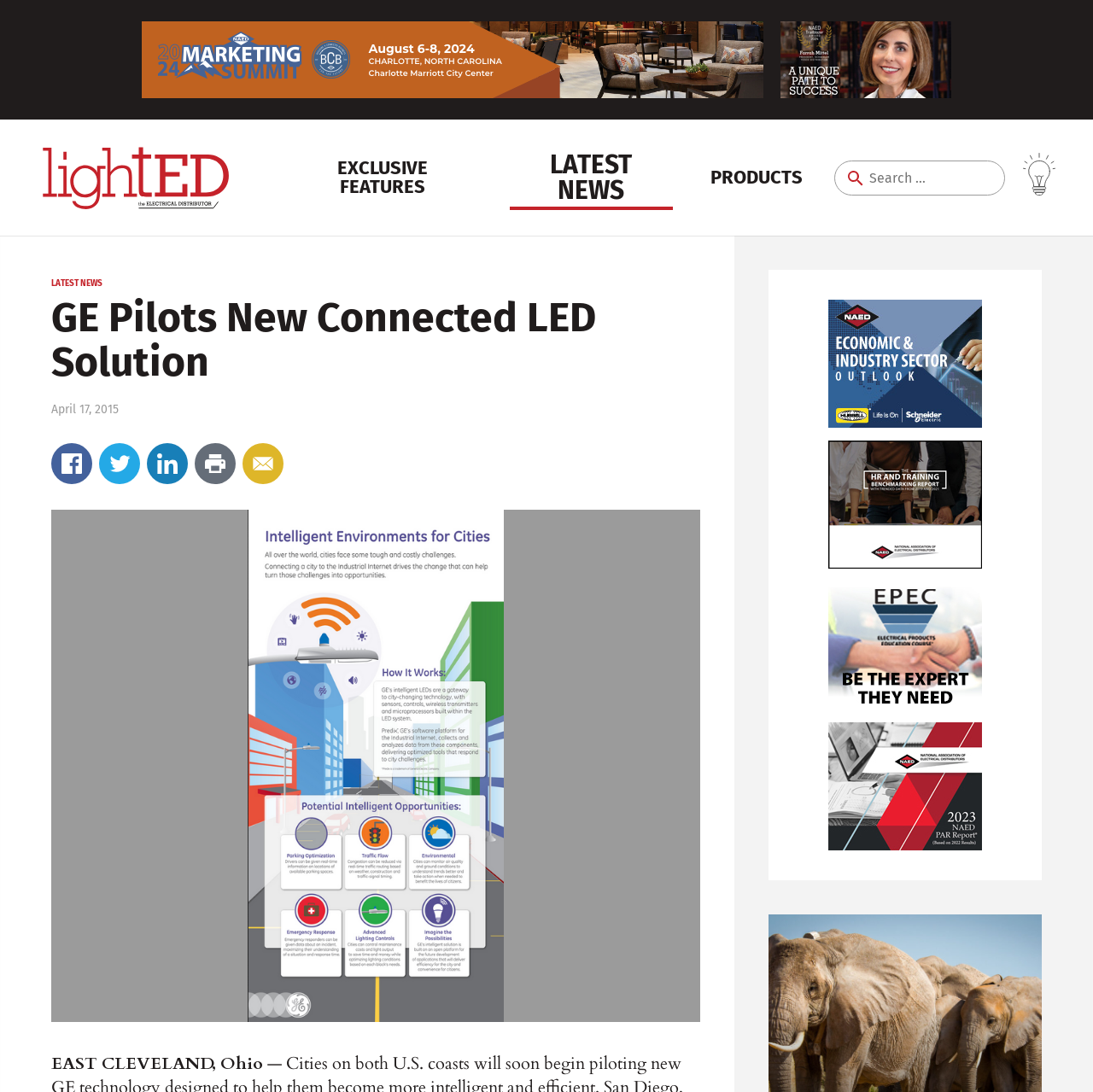Find the bounding box coordinates for the HTML element specified by: "April 17, 2015July 19, 2017".

[0.047, 0.368, 0.109, 0.382]